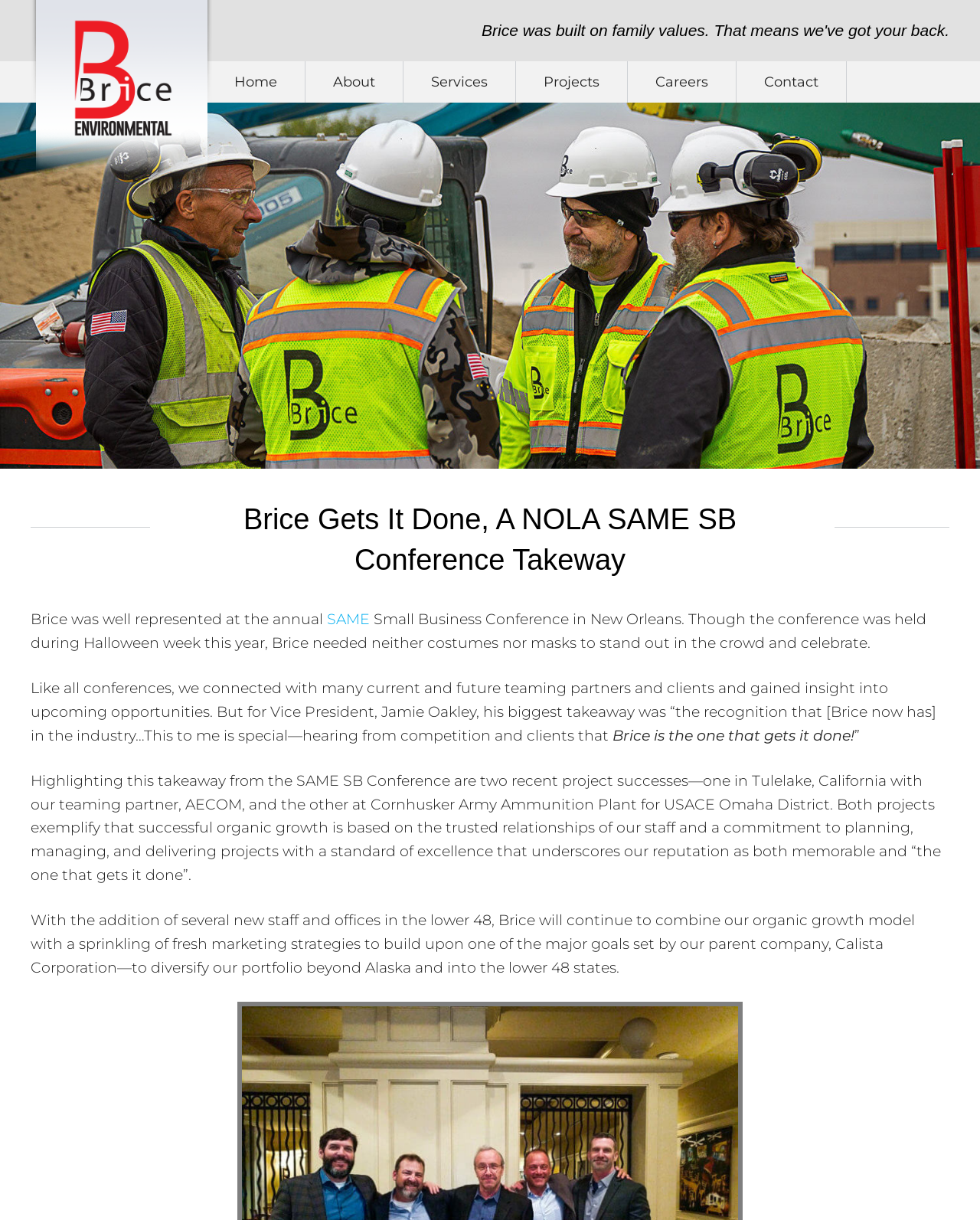Return the bounding box coordinates of the UI element that corresponds to this description: "Home". The coordinates must be given as four float numbers in the range of 0 and 1, [left, top, right, bottom].

[0.211, 0.05, 0.312, 0.084]